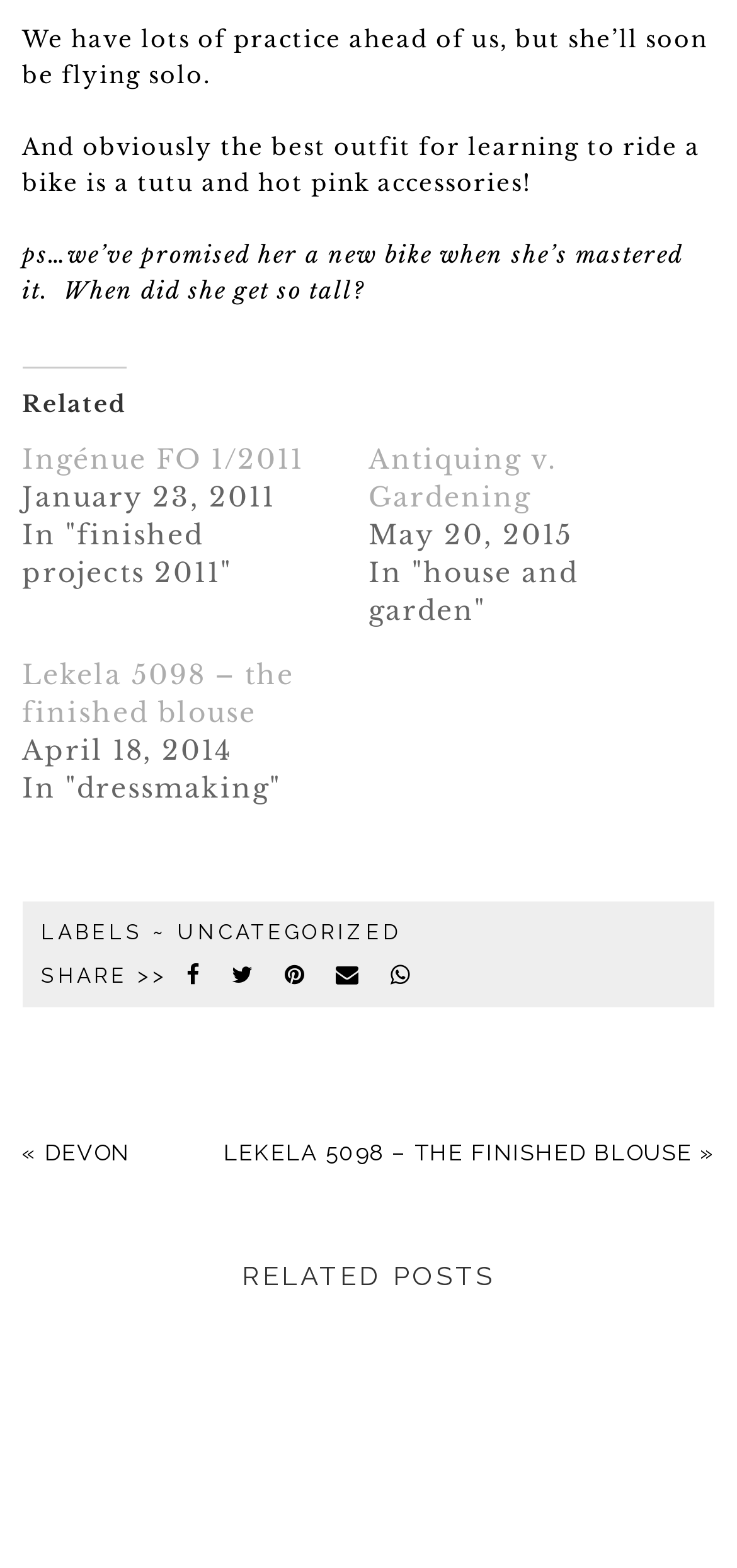Find the bounding box coordinates of the clickable area required to complete the following action: "Click the link to view the post 'Antiquing v. Gardening'".

[0.5, 0.282, 0.756, 0.328]